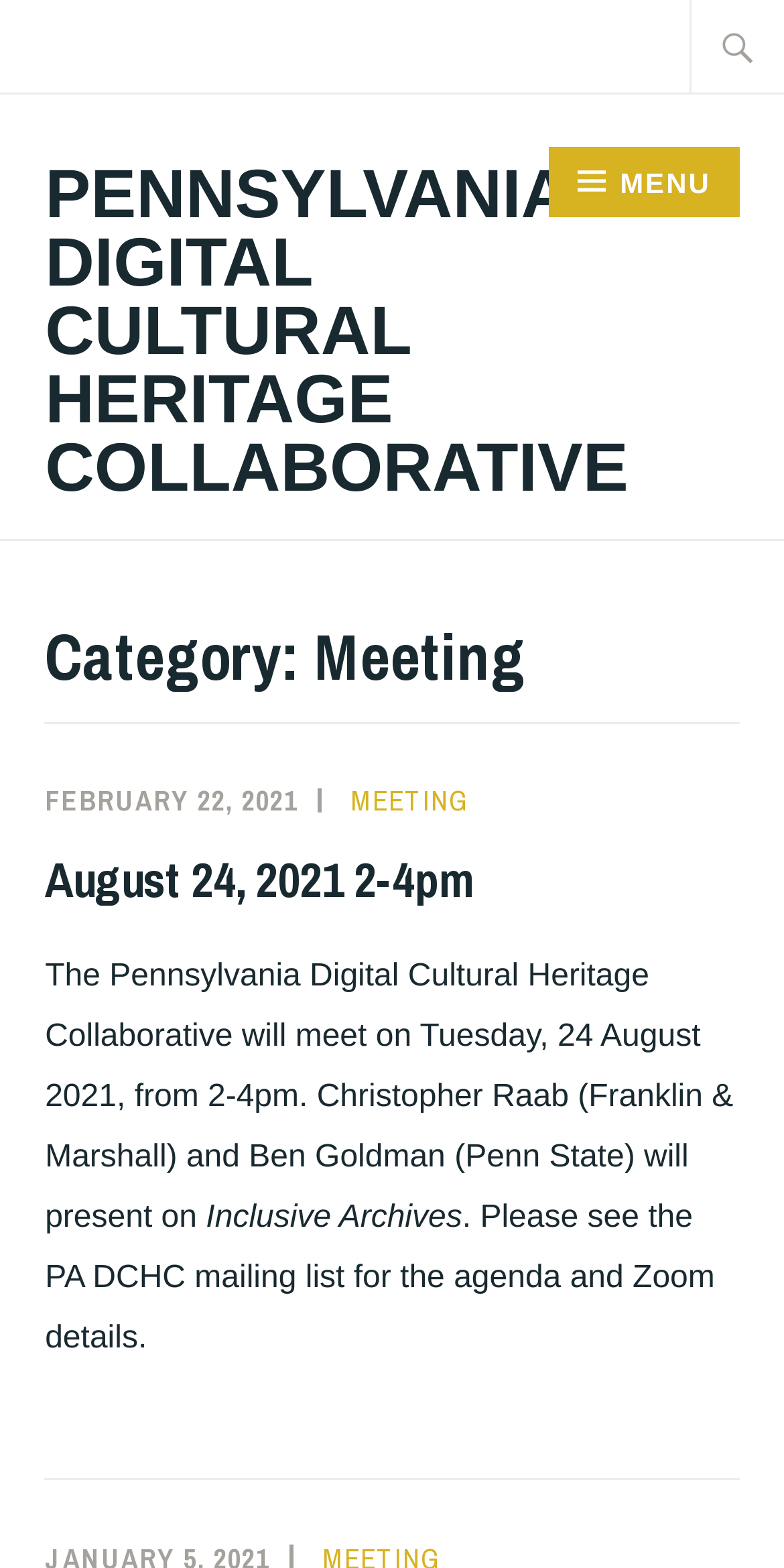Give a one-word or one-phrase response to the question: 
What is the purpose of the meeting?

To discuss Pennsylvania Digital Cultural Heritage Collaborative